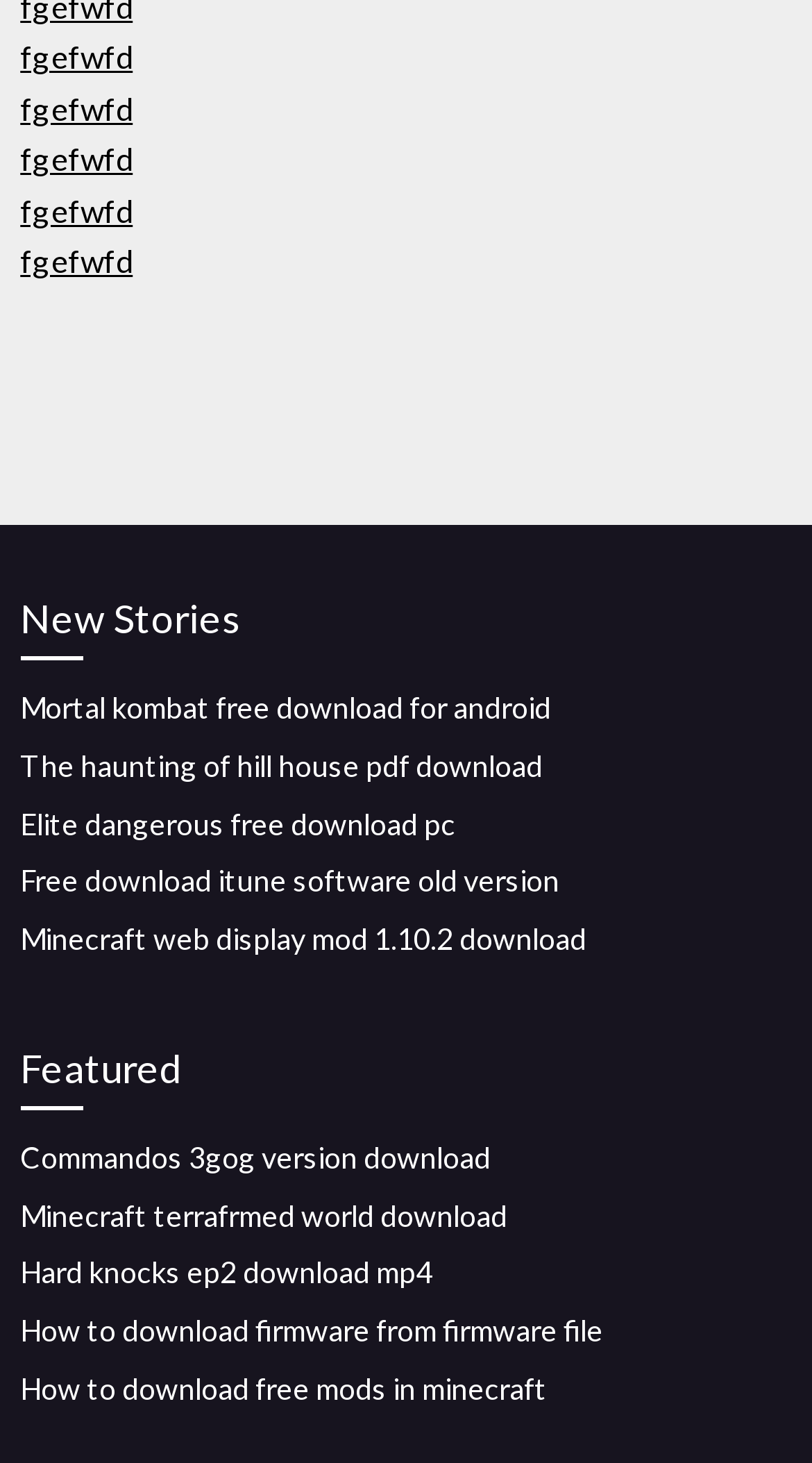Given the element description: "fgefwfd", predict the bounding box coordinates of this UI element. The coordinates must be four float numbers between 0 and 1, given as [left, top, right, bottom].

[0.025, 0.026, 0.163, 0.052]